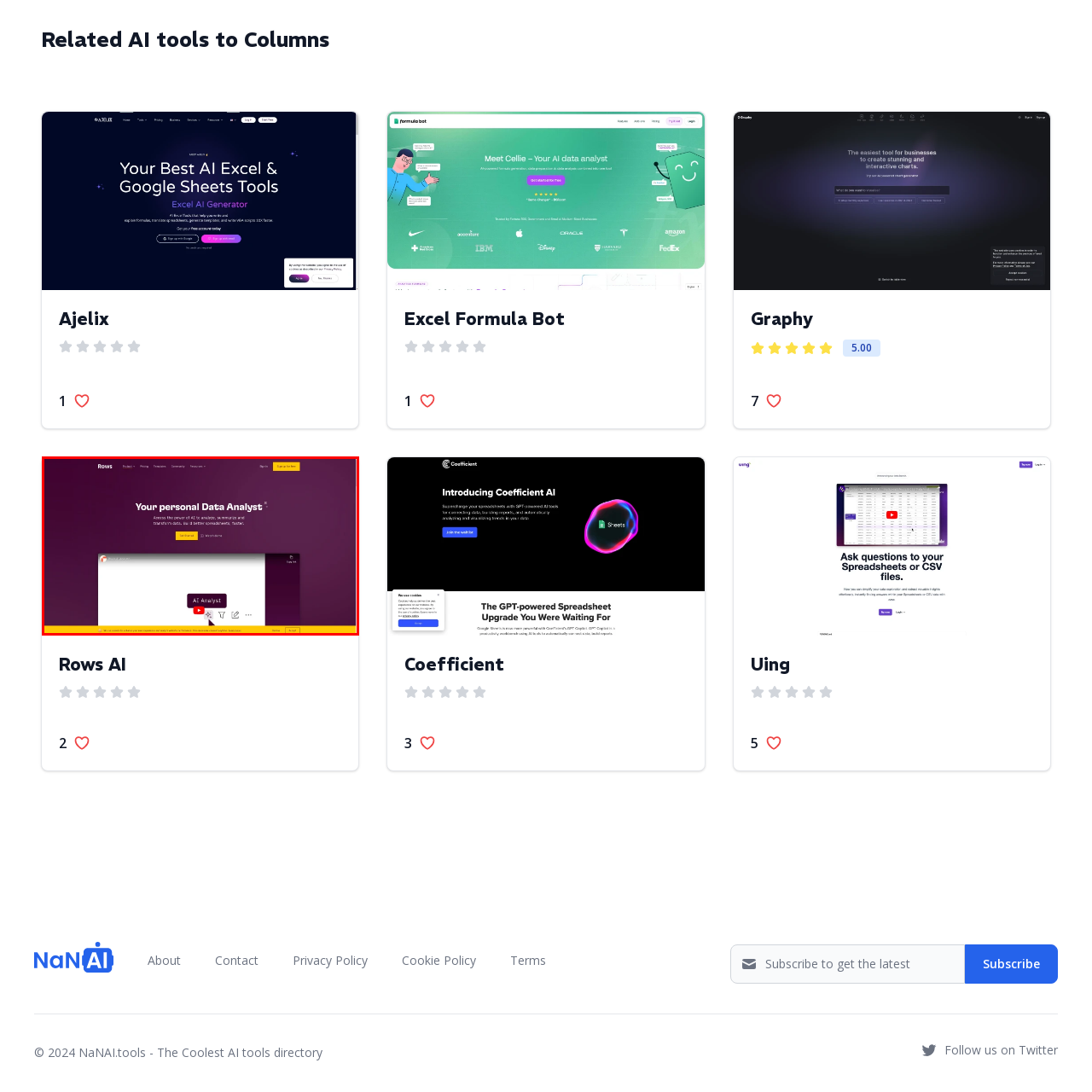Please examine the image highlighted by the red rectangle and provide a comprehensive answer to the following question based on the visual information present:
What does the yellow button invite users to do?

The caption states that the prominent yellow button invites users to 'Get Started', which implies that it is a call-to-action button encouraging engagement with the platform.